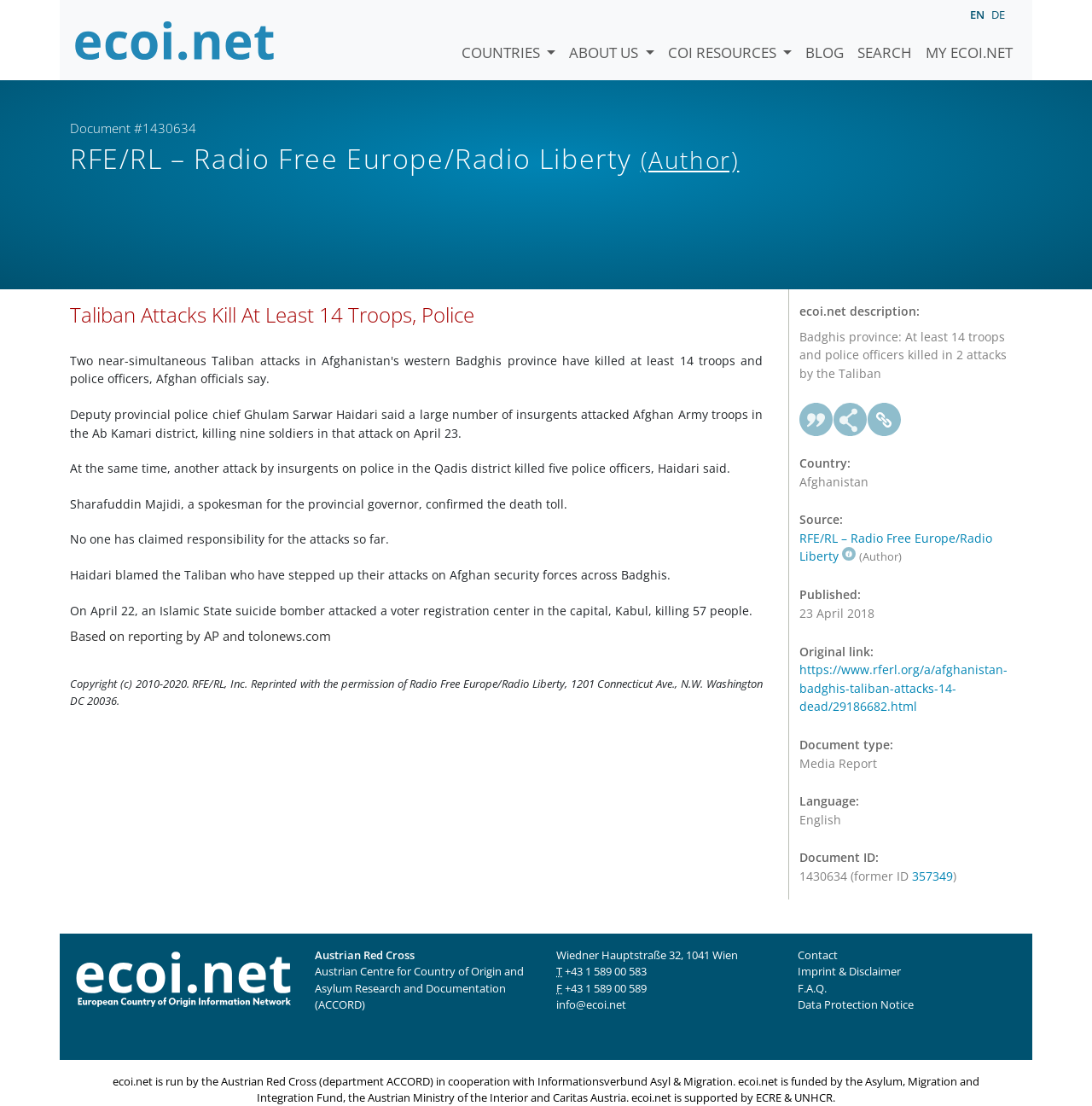Identify the bounding box for the UI element specified in this description: "Imprint & Disclaimer". The coordinates must be four float numbers between 0 and 1, formatted as [left, top, right, bottom].

[0.73, 0.871, 0.825, 0.885]